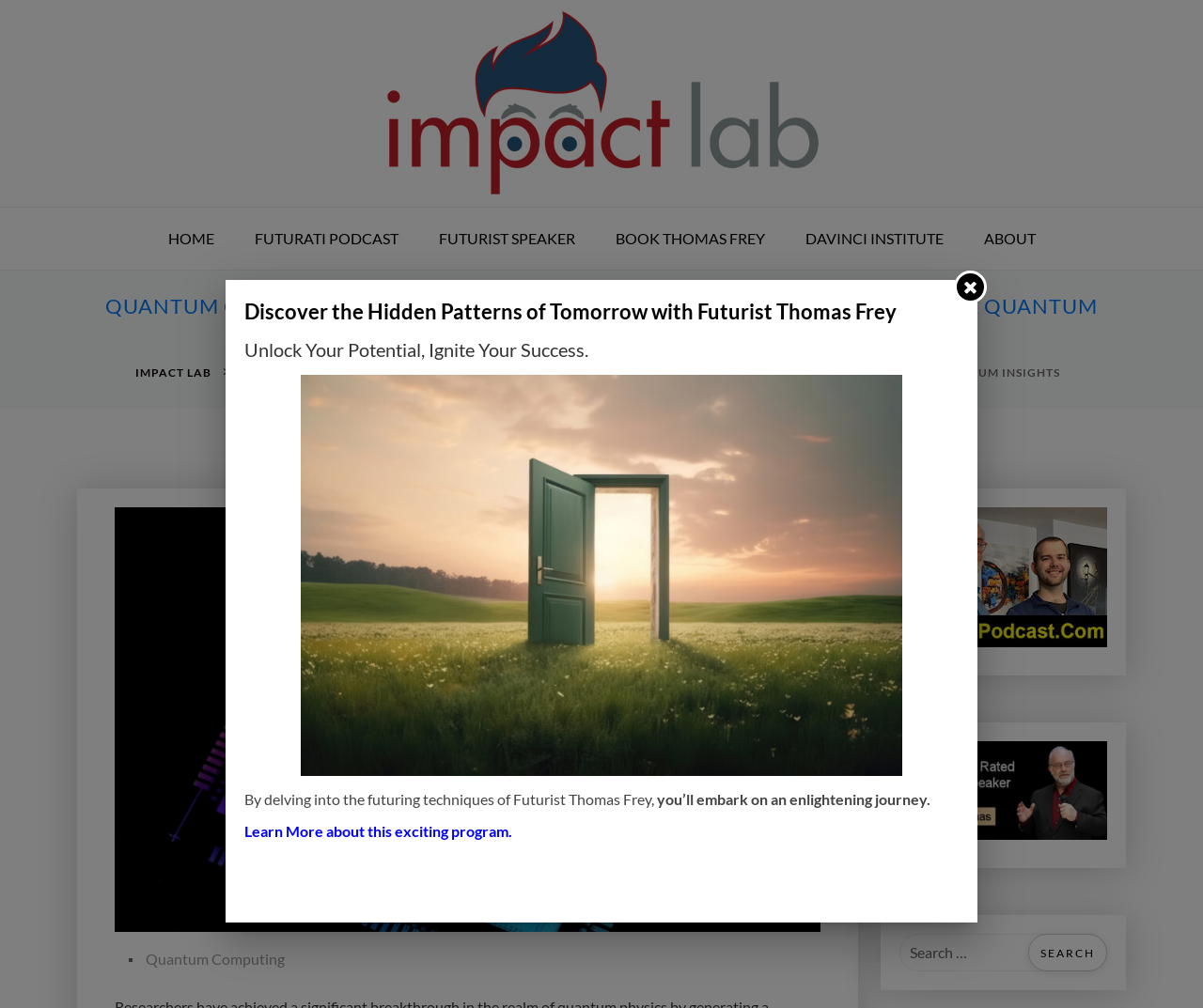Please determine the bounding box coordinates of the element's region to click for the following instruction: "Go to Impact Lab".

[0.316, 0.009, 0.684, 0.196]